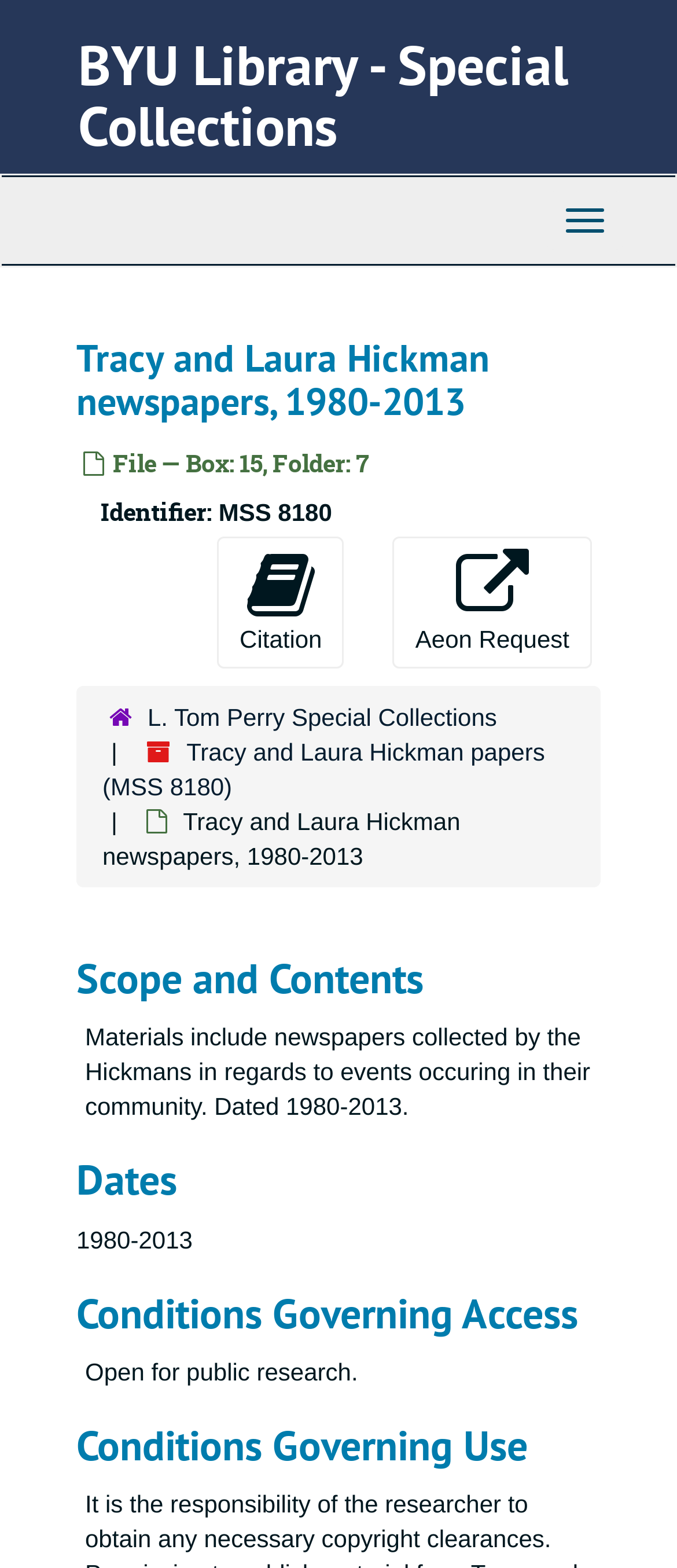Please locate the bounding box coordinates of the element's region that needs to be clicked to follow the instruction: "Explore the 'Tracy and Laura Hickman papers'". The bounding box coordinates should be provided as four float numbers between 0 and 1, i.e., [left, top, right, bottom].

[0.151, 0.47, 0.805, 0.51]